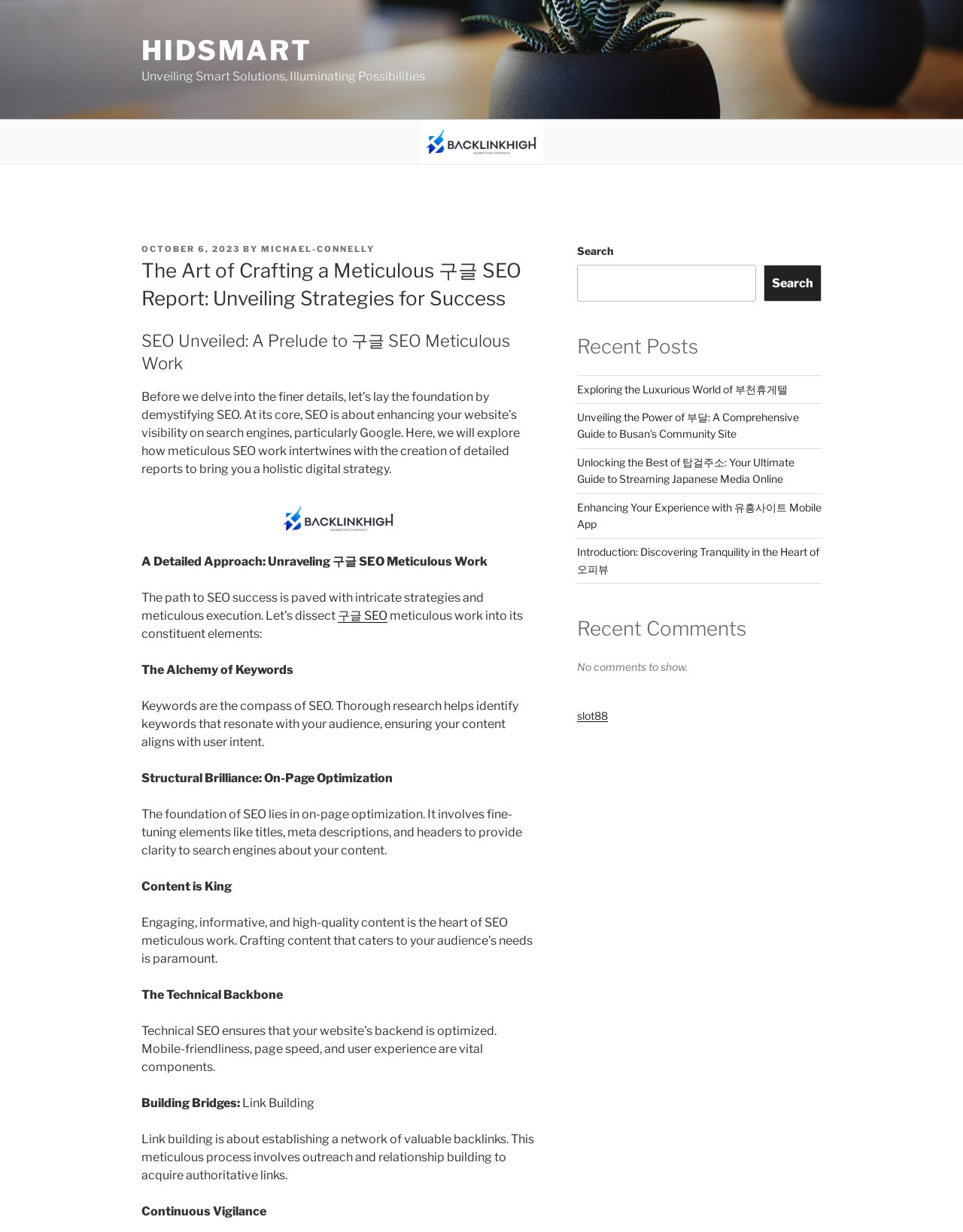Specify the bounding box coordinates of the element's region that should be clicked to achieve the following instruction: "Click on the 'HIDSMART' link". The bounding box coordinates consist of four float numbers between 0 and 1, in the format [left, top, right, bottom].

[0.147, 0.027, 0.324, 0.054]